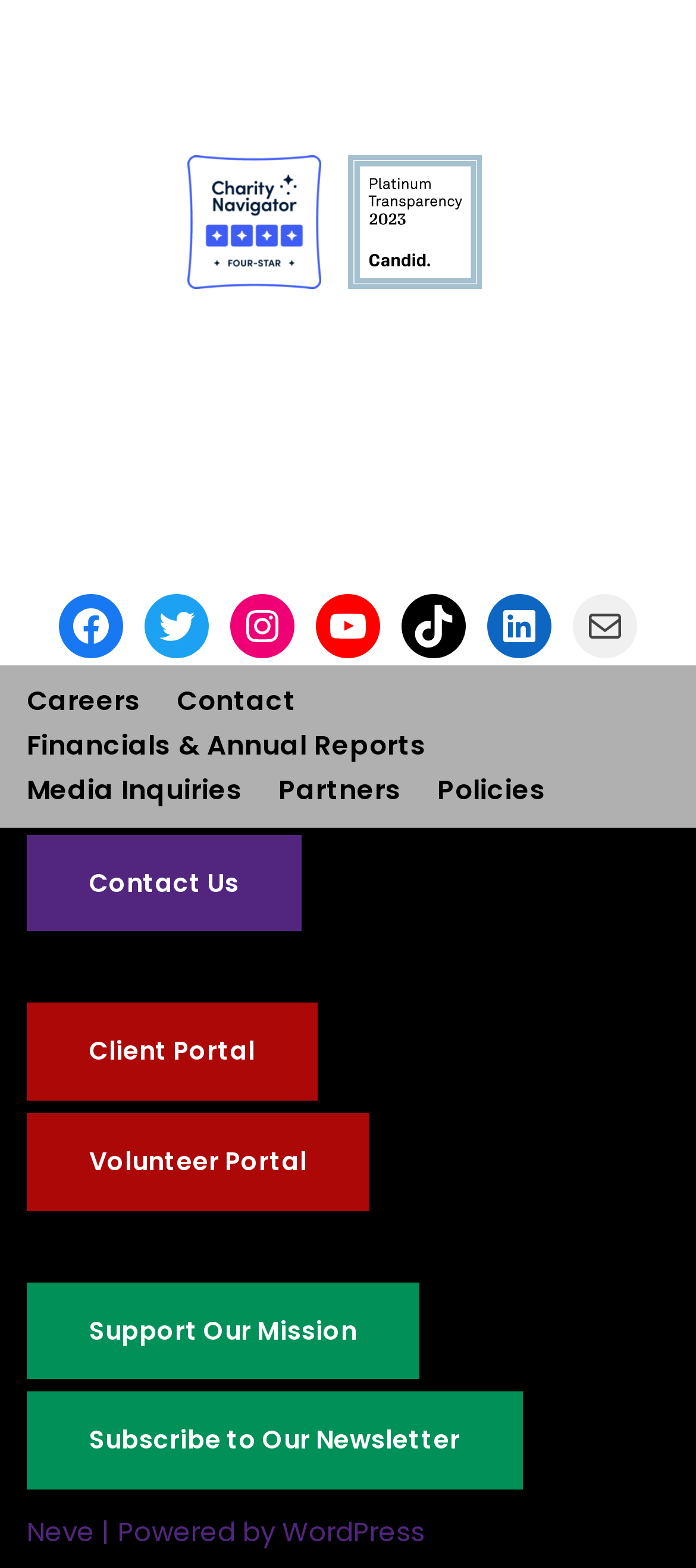What is the name of the organization? Based on the image, give a response in one word or a short phrase.

4 Paws for Ability